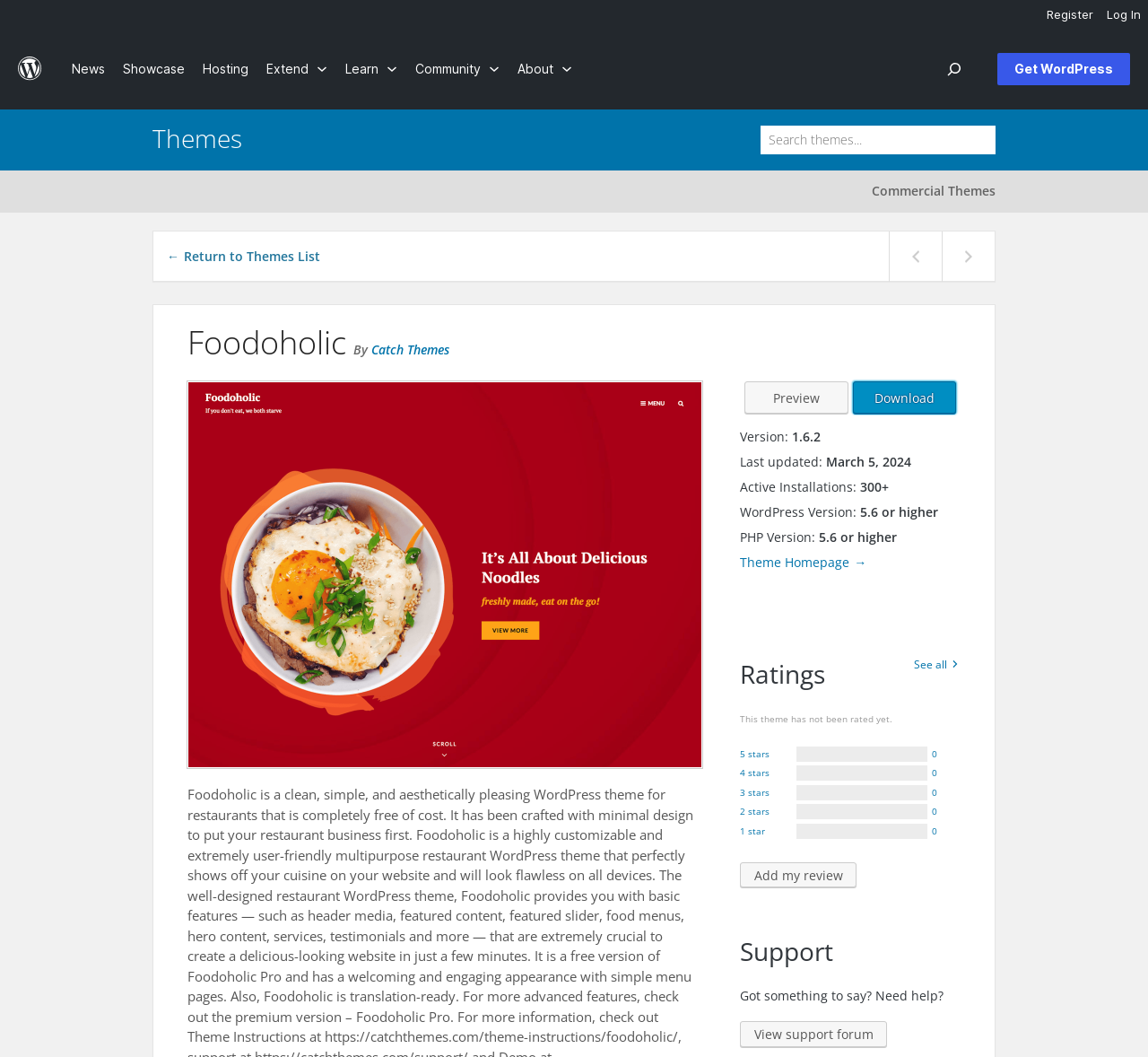Please find the bounding box coordinates of the element that you should click to achieve the following instruction: "Download the Foodoholic theme". The coordinates should be presented as four float numbers between 0 and 1: [left, top, right, bottom].

[0.743, 0.361, 0.833, 0.392]